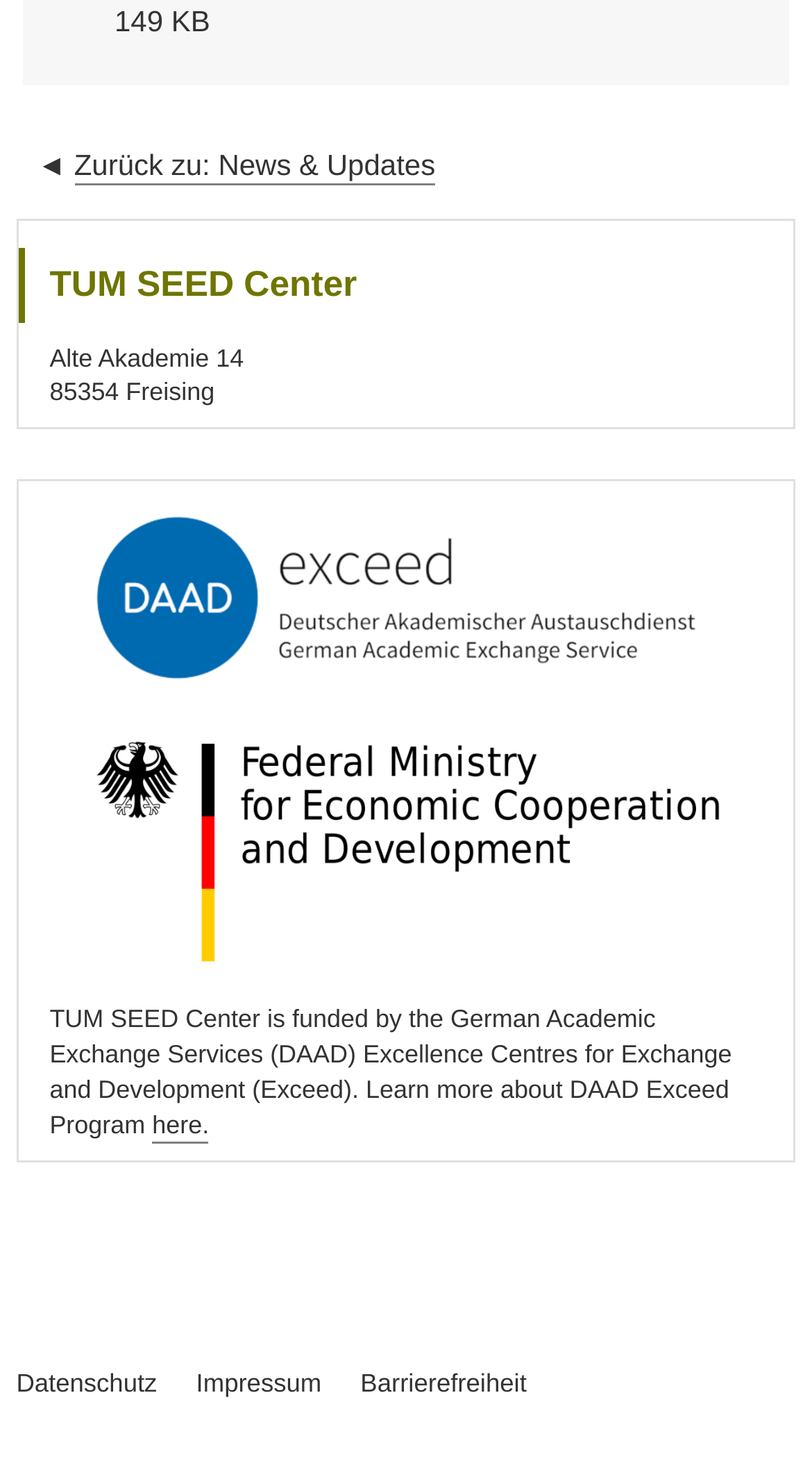Predict the bounding box for the UI component with the following description: "Zurück zu: News & Updates".

[0.091, 0.099, 0.536, 0.125]